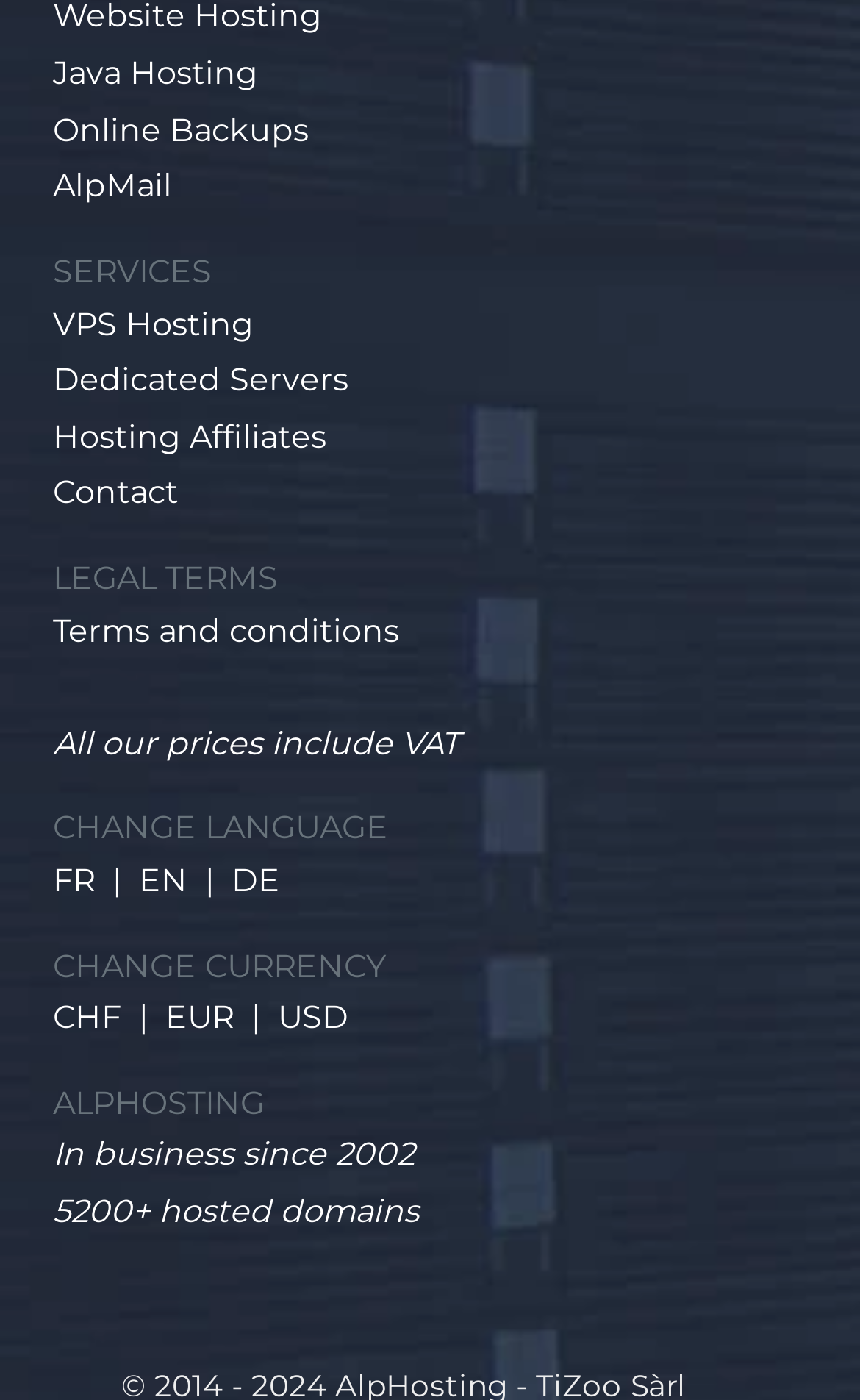How many links are in the SERVICES section?
Analyze the screenshot and provide a detailed answer to the question.

I counted the links under the 'SERVICES' static text, which are 'Java Hosting', 'Online Backups', 'AlpMail', 'VPS Hosting', and 'Dedicated Servers'. There are 5 links in total.